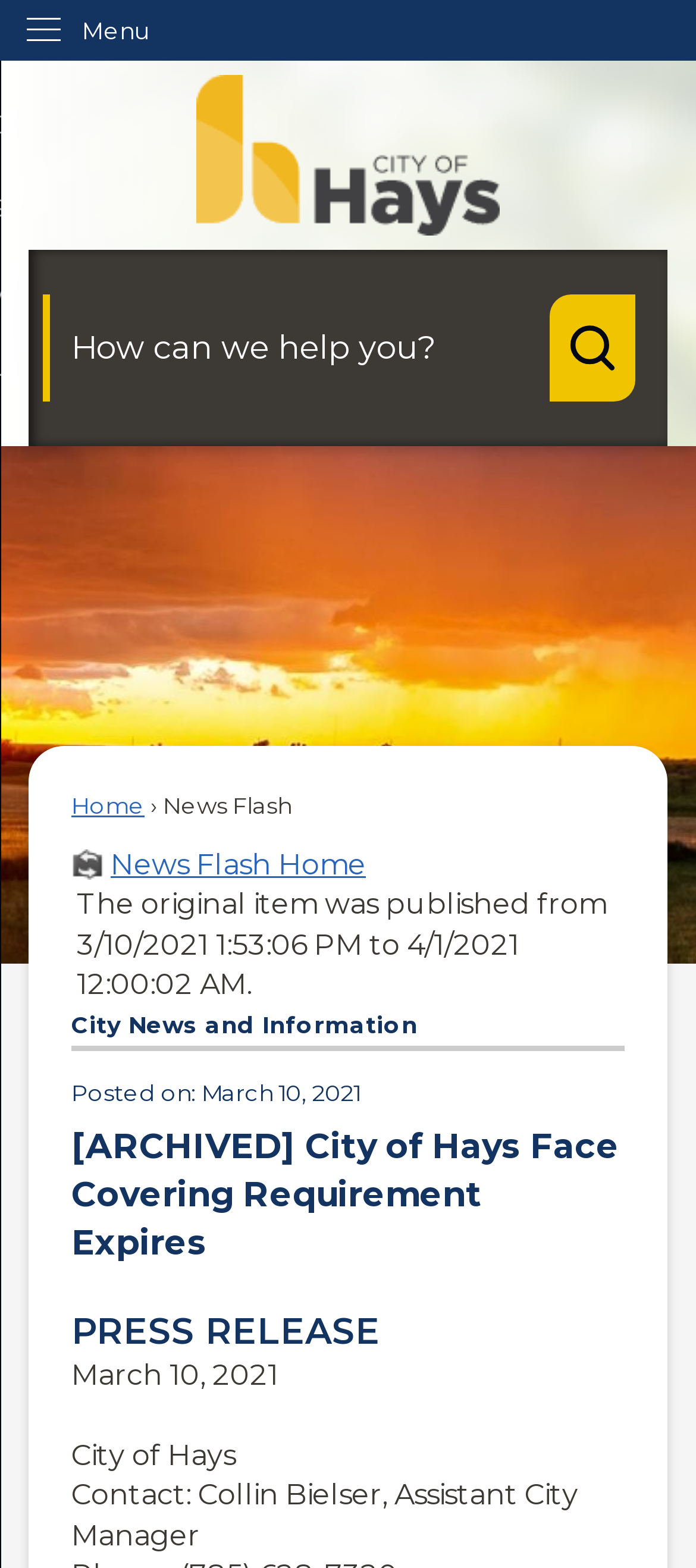Please provide a detailed answer to the question below by examining the image:
What is the date of the news flash?

The date of the news flash is March 10, 2021, as indicated by the text 'Posted on: March 10, 2021'.